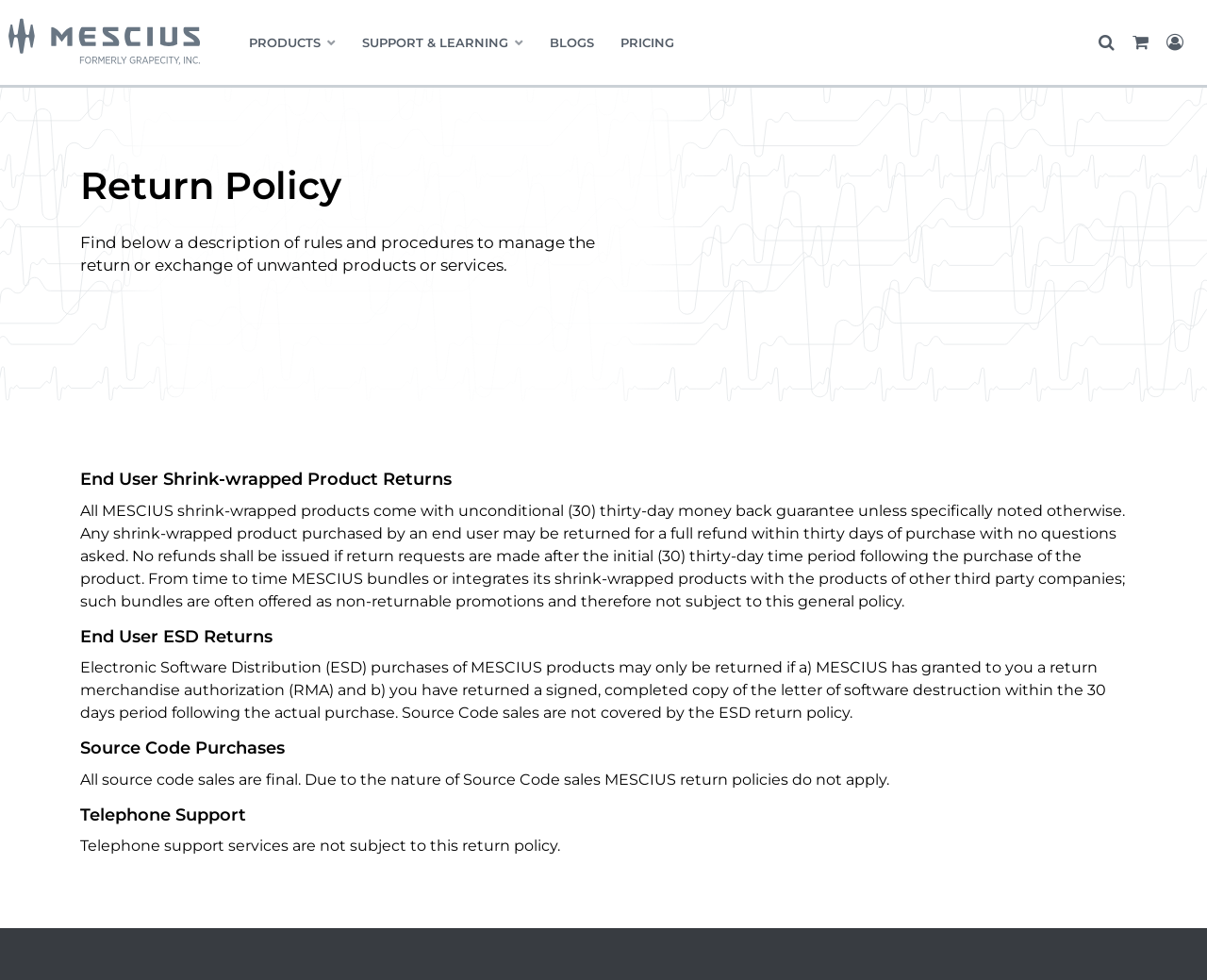Based on the description "My Account", find the bounding box of the specified UI element.

[0.966, 0.0, 0.984, 0.087]